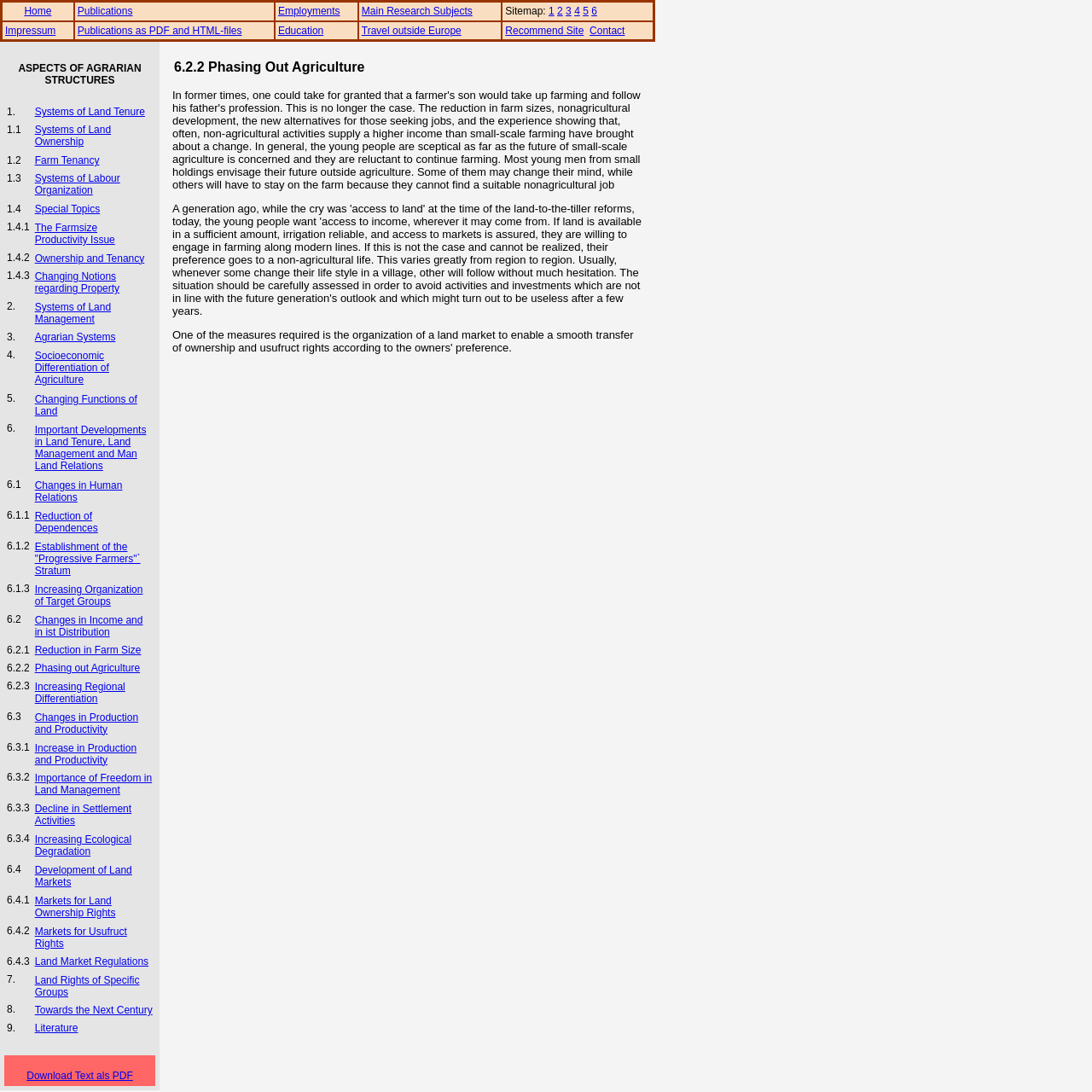Pinpoint the bounding box coordinates of the clickable element needed to complete the instruction: "Click on Home". The coordinates should be provided as four float numbers between 0 and 1: [left, top, right, bottom].

[0.022, 0.005, 0.047, 0.016]